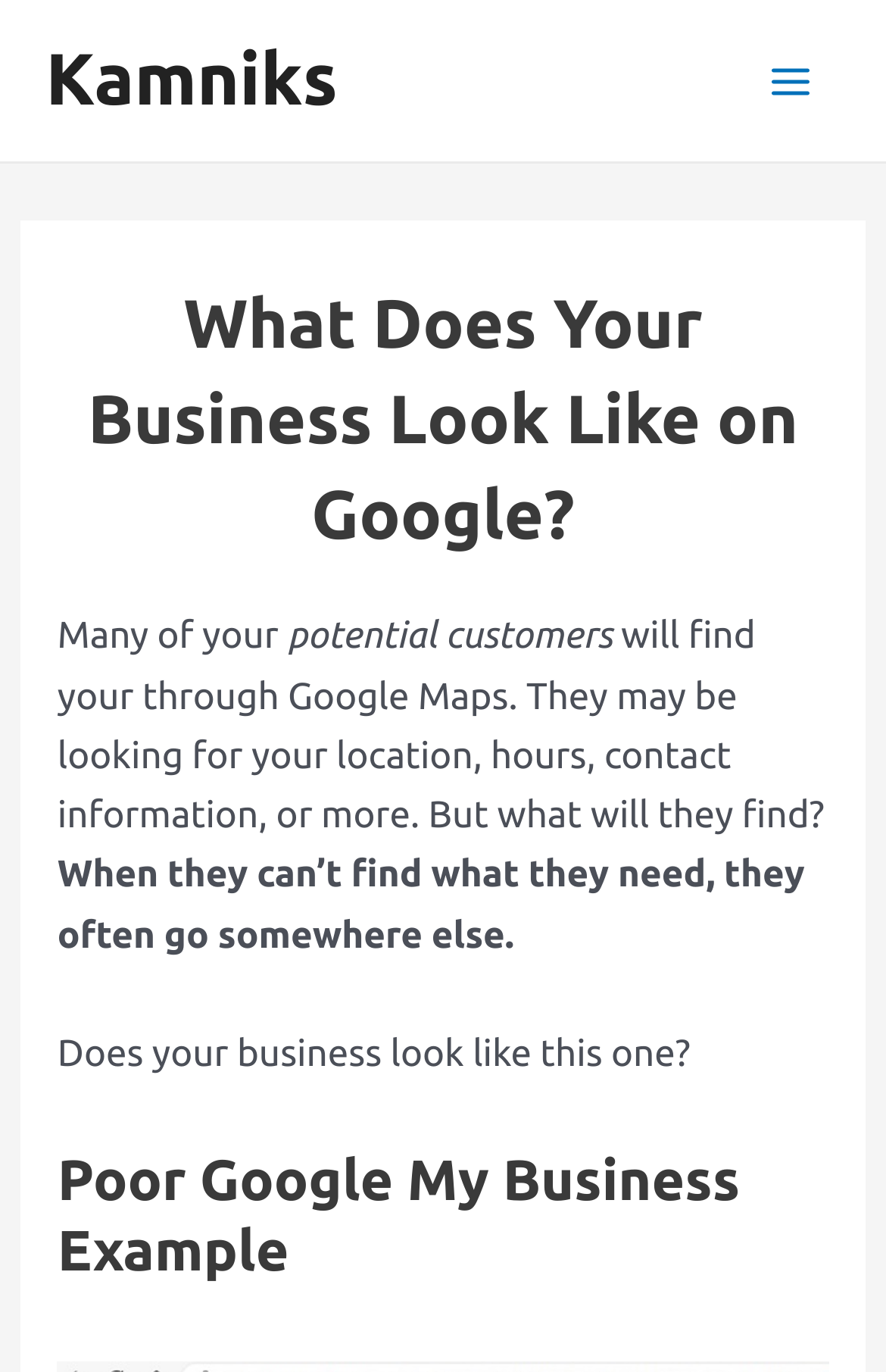Provide an in-depth caption for the webpage.

The webpage is about Google My Business setup, optimization, and management services offered by Kamniks. At the top left, there is a link to Kamniks. On the top right, there is a main menu button that is not expanded. 

Below the top section, there is a heading that asks "What Does Your Business Look Like on Google?" This heading is followed by a series of paragraphs that discuss how potential customers may find a business through Google Maps and the importance of having accurate and complete information available. The text explains that when customers can't find what they need, they often go elsewhere.

Further down, there is another heading titled "Poor Google My Business Example", which suggests that the webpage may be showcasing an example of a poorly managed Google My Business profile. There is also an image on the page, but its content is not described.